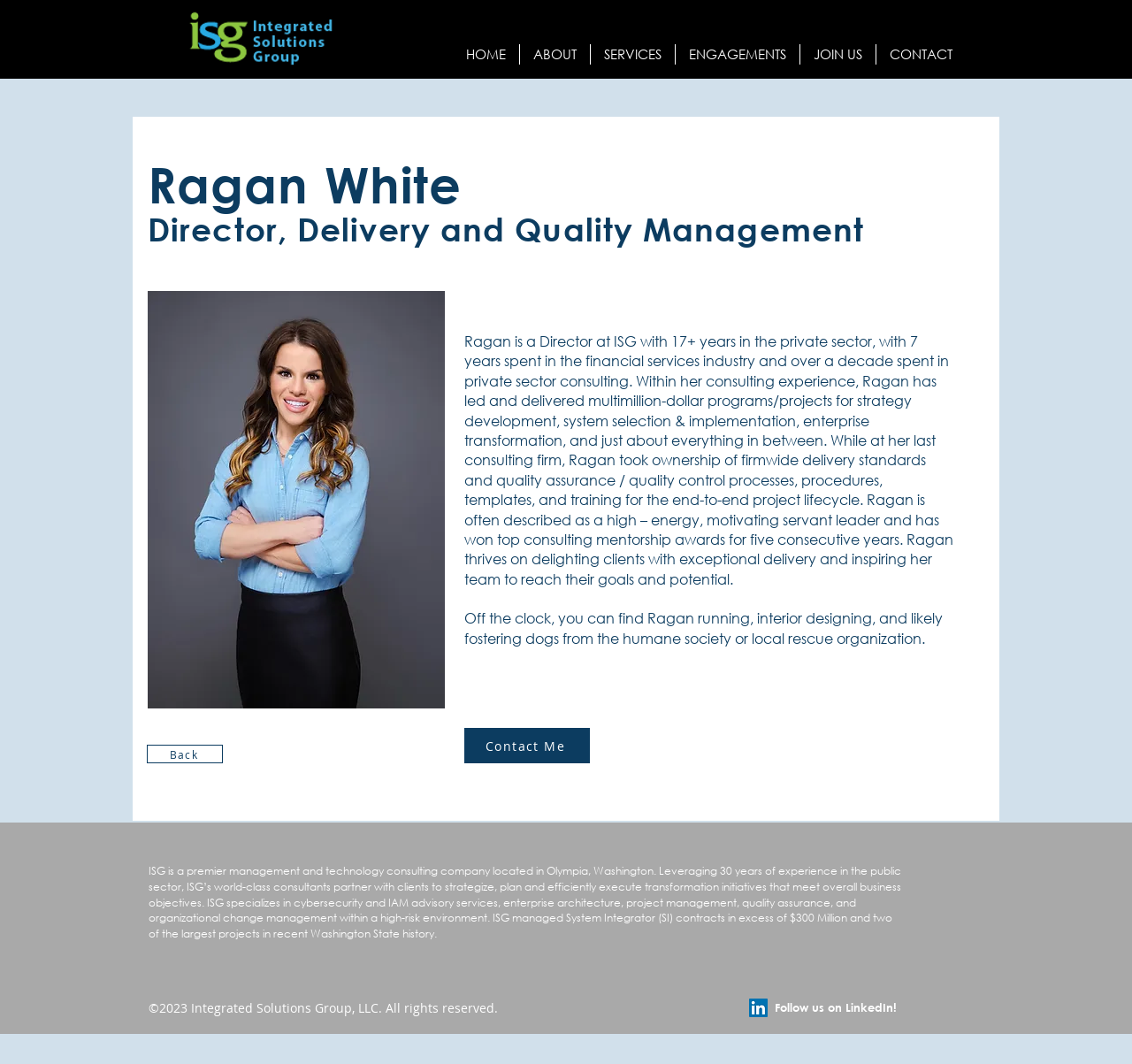What is Ragan's hobby mentioned on this webpage?
Based on the image, please offer an in-depth response to the question.

Ragan's hobby is mentioned in the webpage content, specifically in the sentence 'Off the clock, you can find Ragan running, interior designing, and likely fostering dogs from the humane society or local rescue organization'.